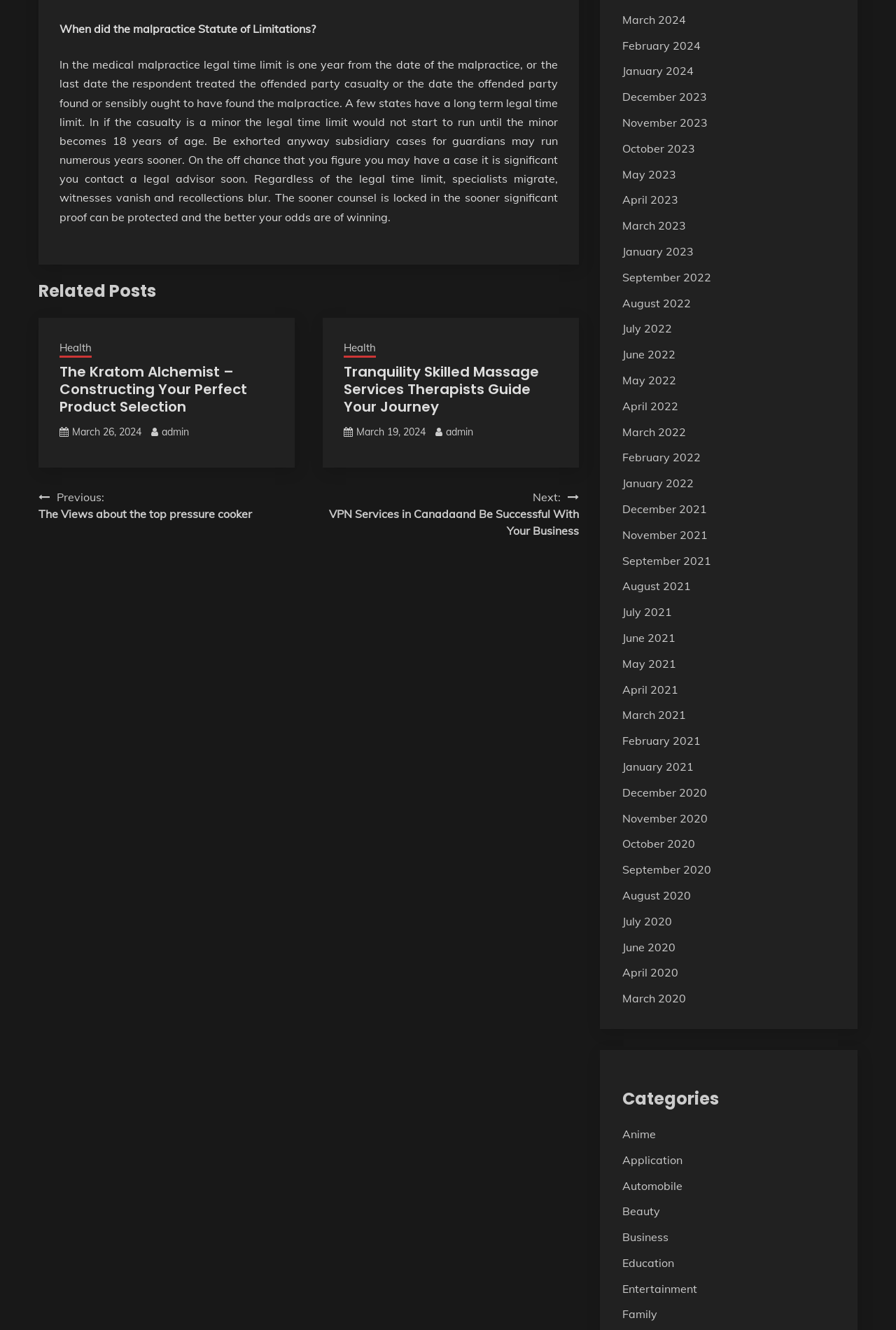Determine the bounding box coordinates of the clickable region to carry out the instruction: "Read 'The Kratom Alchemist – Constructing Your Perfect Product Selection' post".

[0.066, 0.272, 0.276, 0.313]